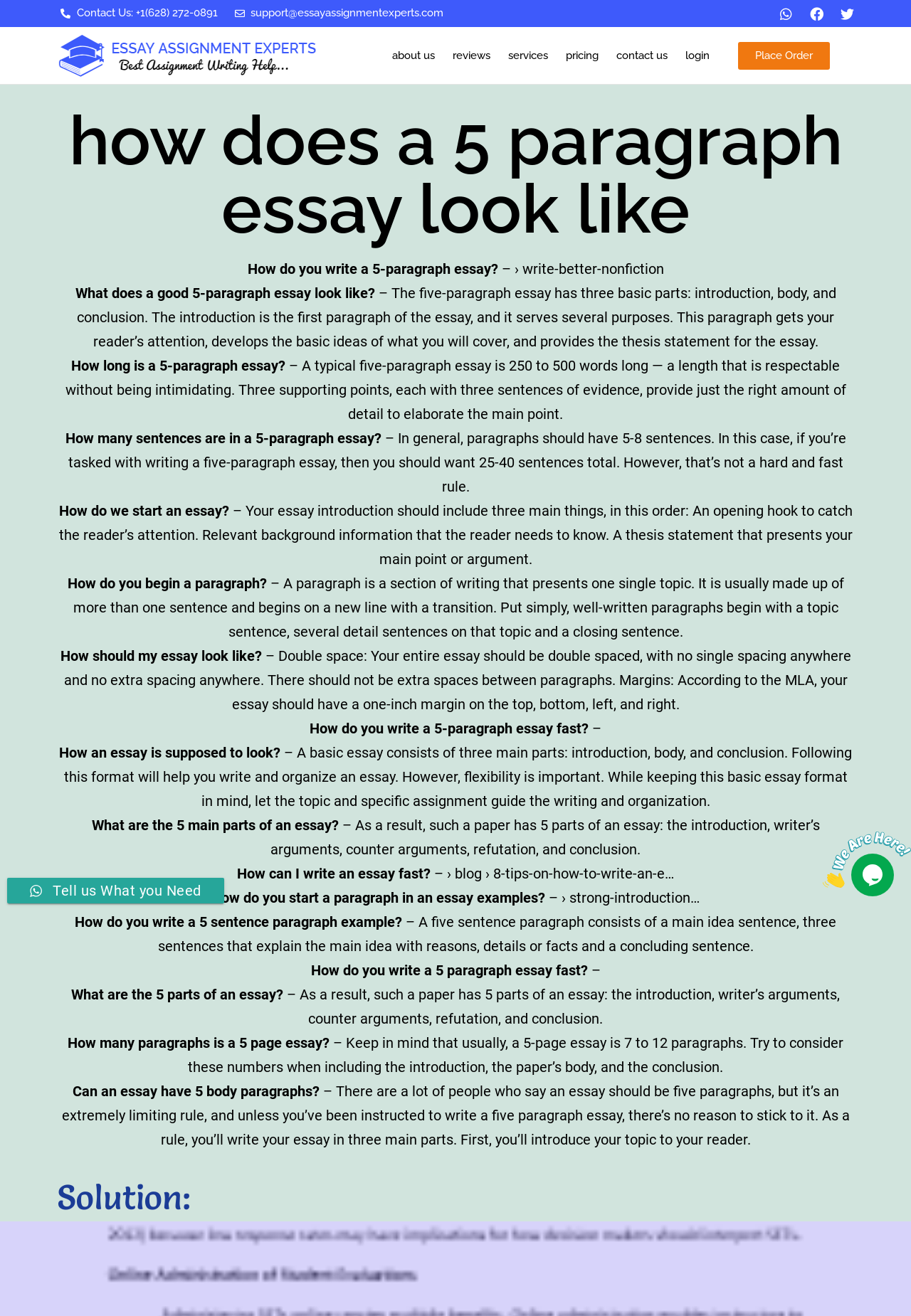Extract the main headline from the webpage and generate its text.

how does a 5 paragraph essay look like